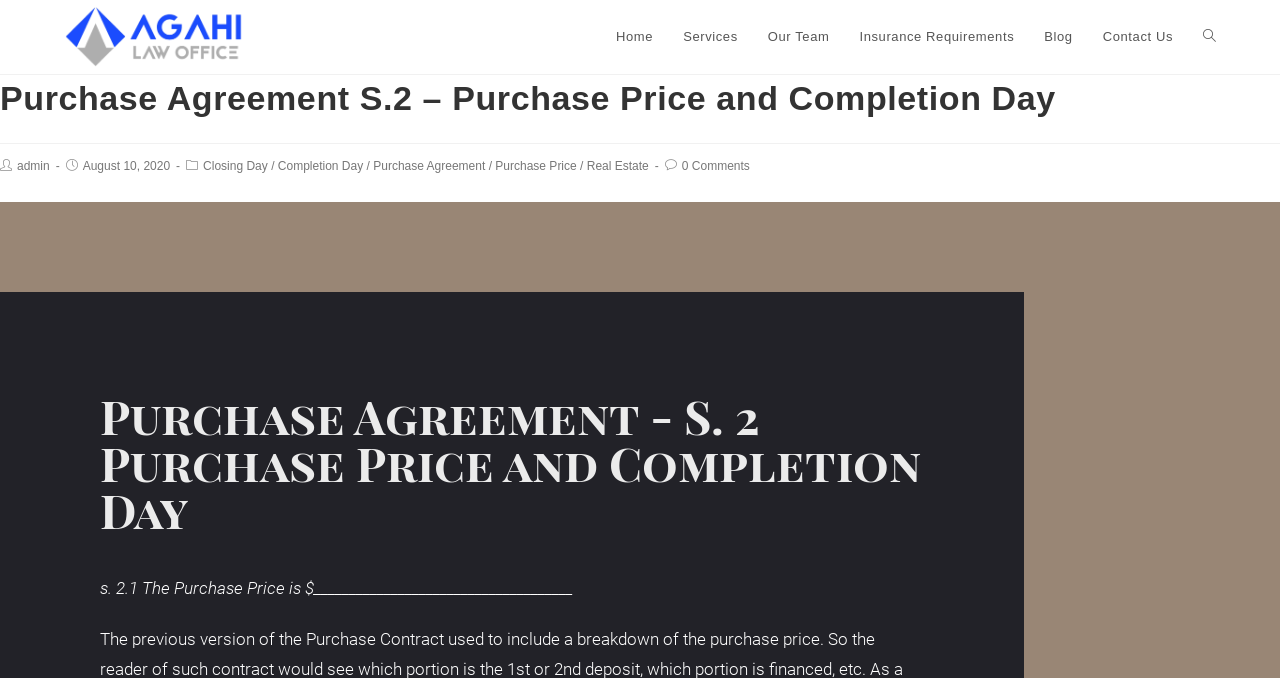What is the topic of the current webpage?
Give a detailed response to the question by analyzing the screenshot.

The topic of the current webpage can be inferred from the heading element, which says 'Purchase Agreement S.2 – Purchase Price and Completion Day', and the content of the webpage, which discusses the purchase price and completion day of a purchase agreement.